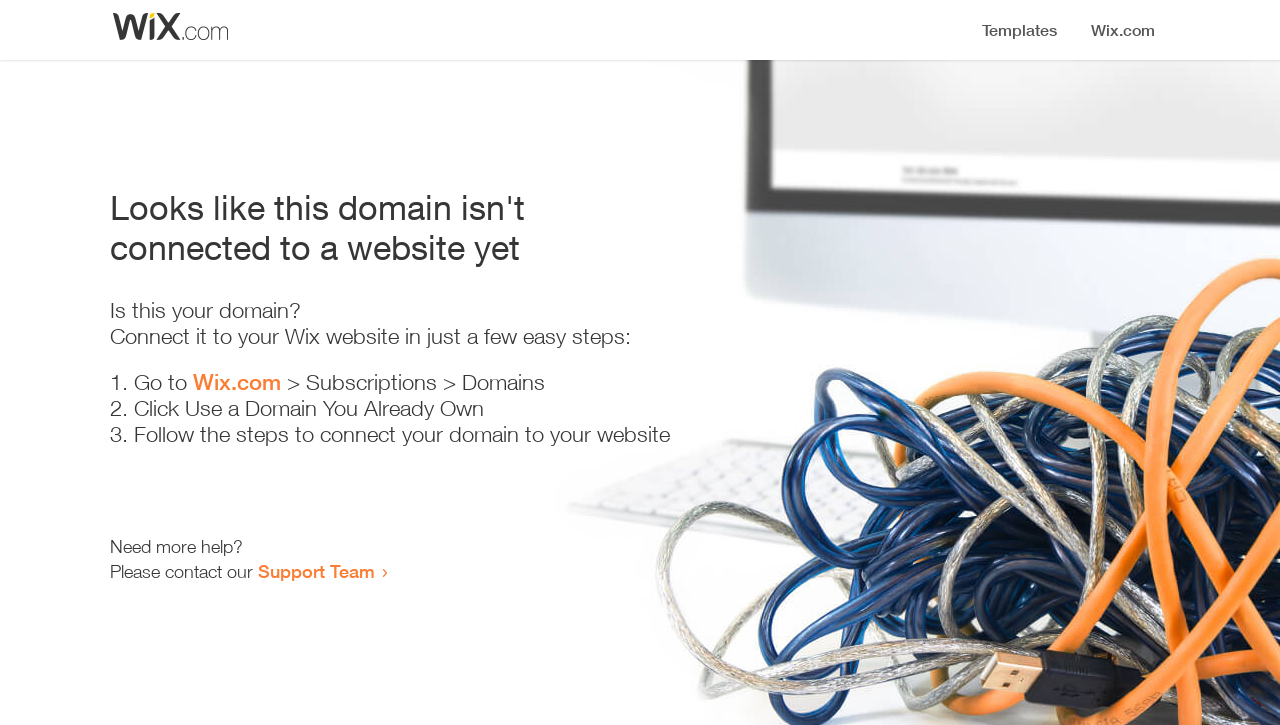How many steps are required to connect the domain to a website?
Look at the image and construct a detailed response to the question.

The webpage provides a list of steps to connect the domain to a website, which includes 3 list markers, indicating that 3 steps are required.